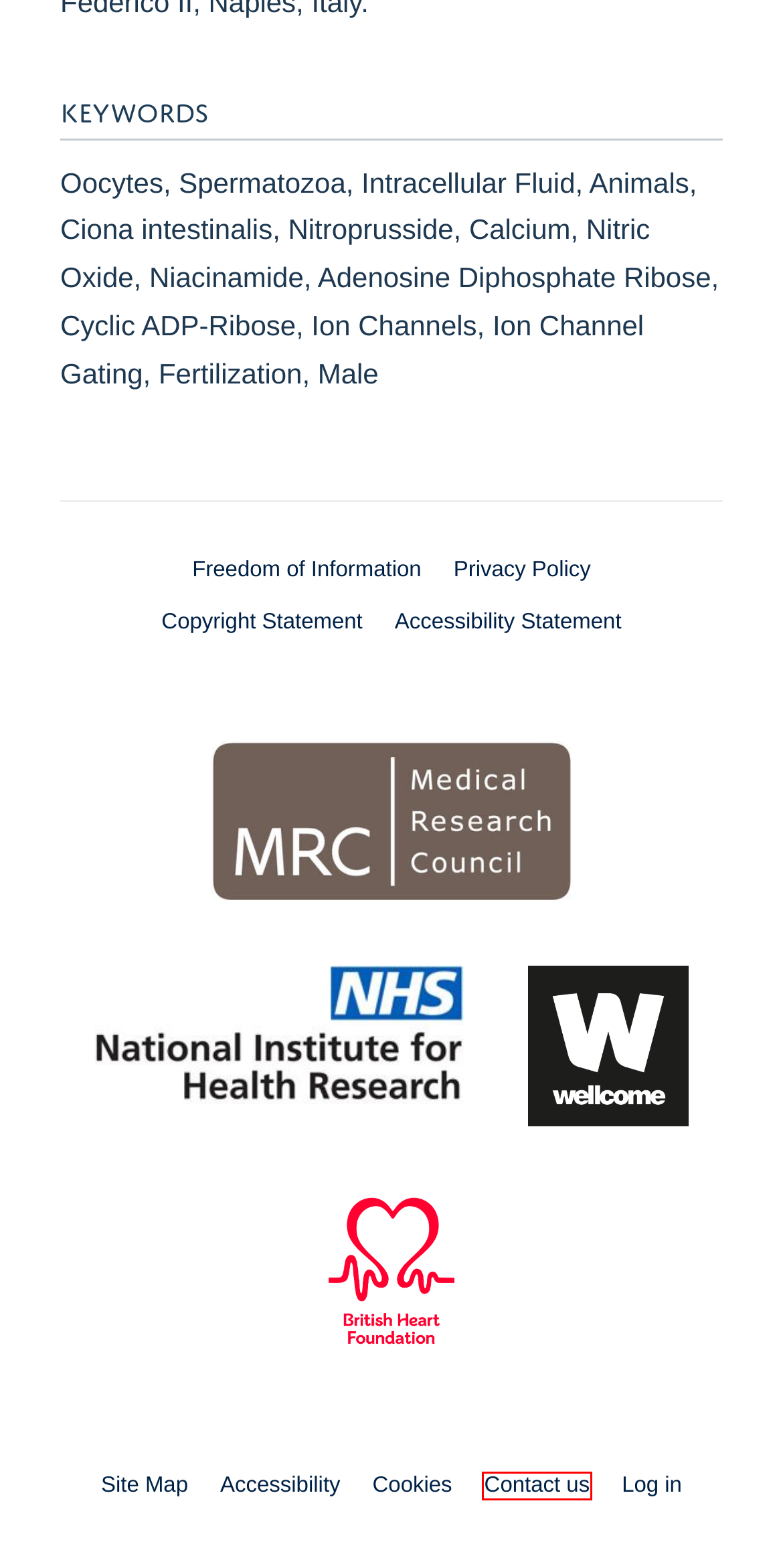A screenshot of a webpage is given, featuring a red bounding box around a UI element. Please choose the webpage description that best aligns with the new webpage after clicking the element in the bounding box. These are the descriptions:
A. SSO Login Service - Loading Session Information
B. Accessibility Statement — Oxford Cardiovascular Science
C. Accessibility statement | University of Oxford
D. Data Privacy Notice — University of Oxford, Medical Sciences Division
E. Contact Us — Oxford Cardiovascular Science
F. Ownership, Liability and Use | University of Oxford
G. Oxford Cardiovascular Science
H. Publications — Oxford Cardiovascular Science

E